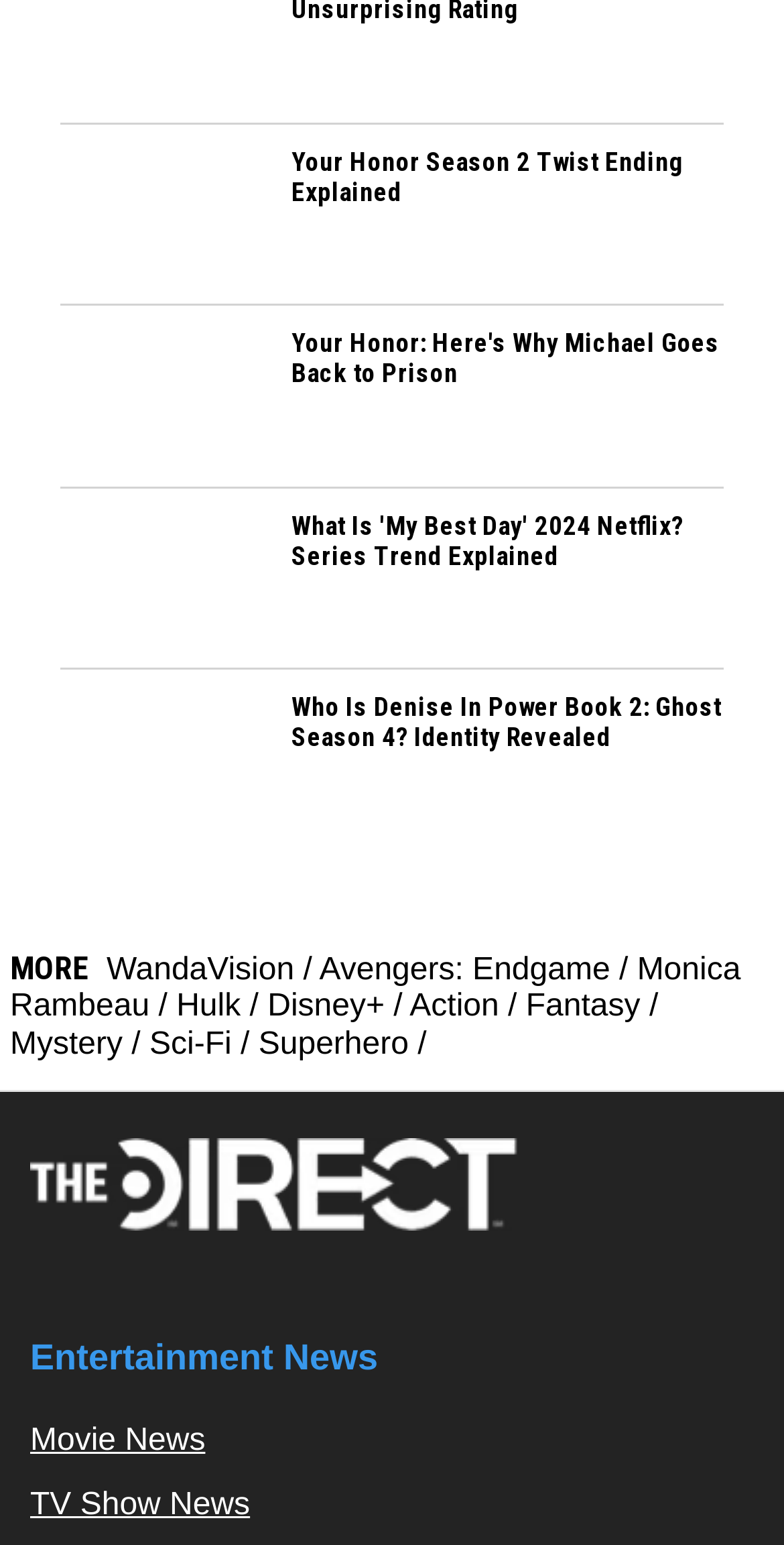How many images are associated with the article 'Your Honor Season 2 Twist Ending Explained'?
From the image, respond using a single word or phrase.

2